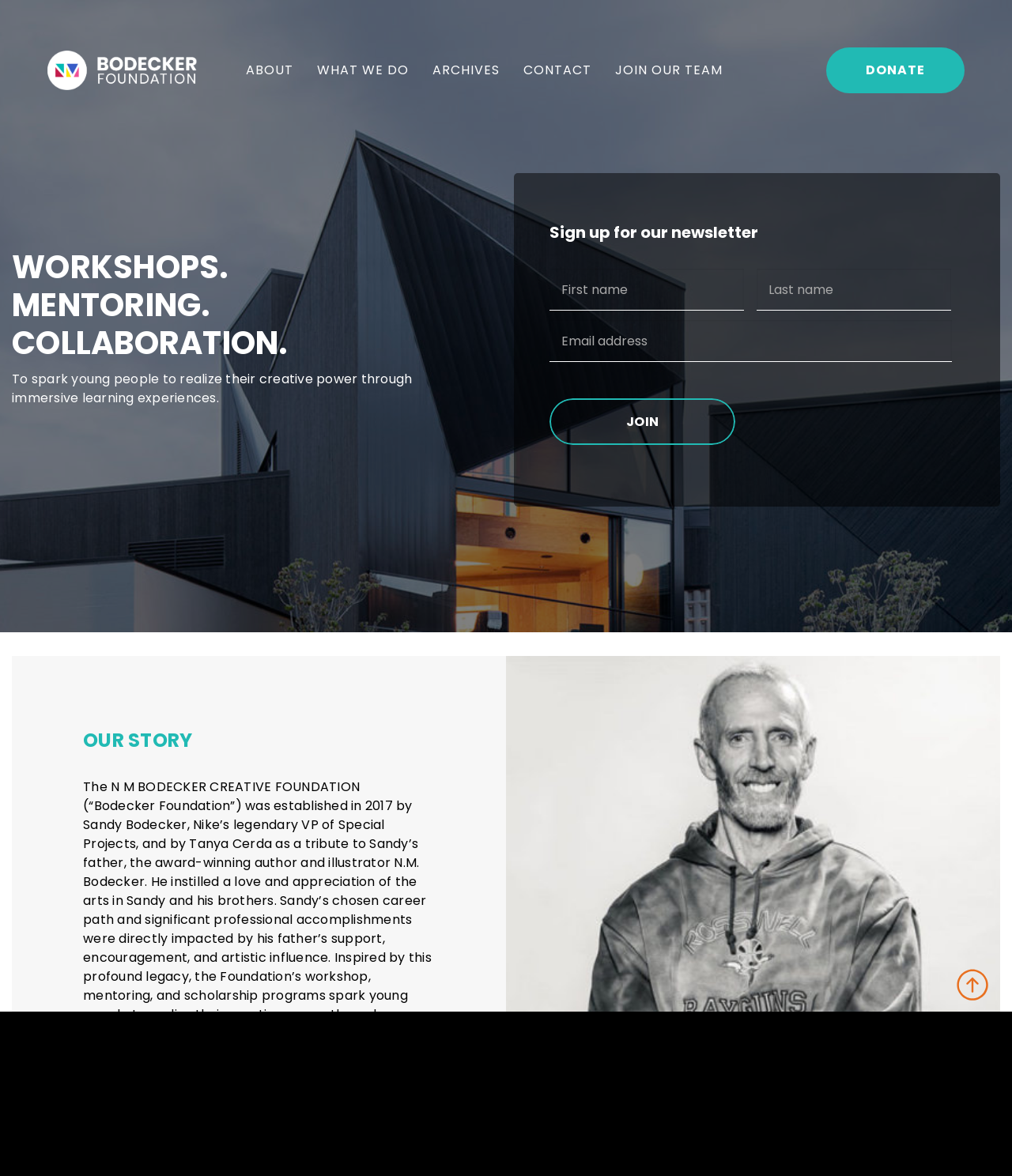What is the purpose of the N M Bodecker Foundation?
Please answer the question as detailed as possible based on the image.

The foundation's purpose is stated in the StaticText element, which says 'To spark young people to realize their creative power through immersive learning experiences.' This suggests that the foundation aims to inspire and empower young people to tap into their creative potential.